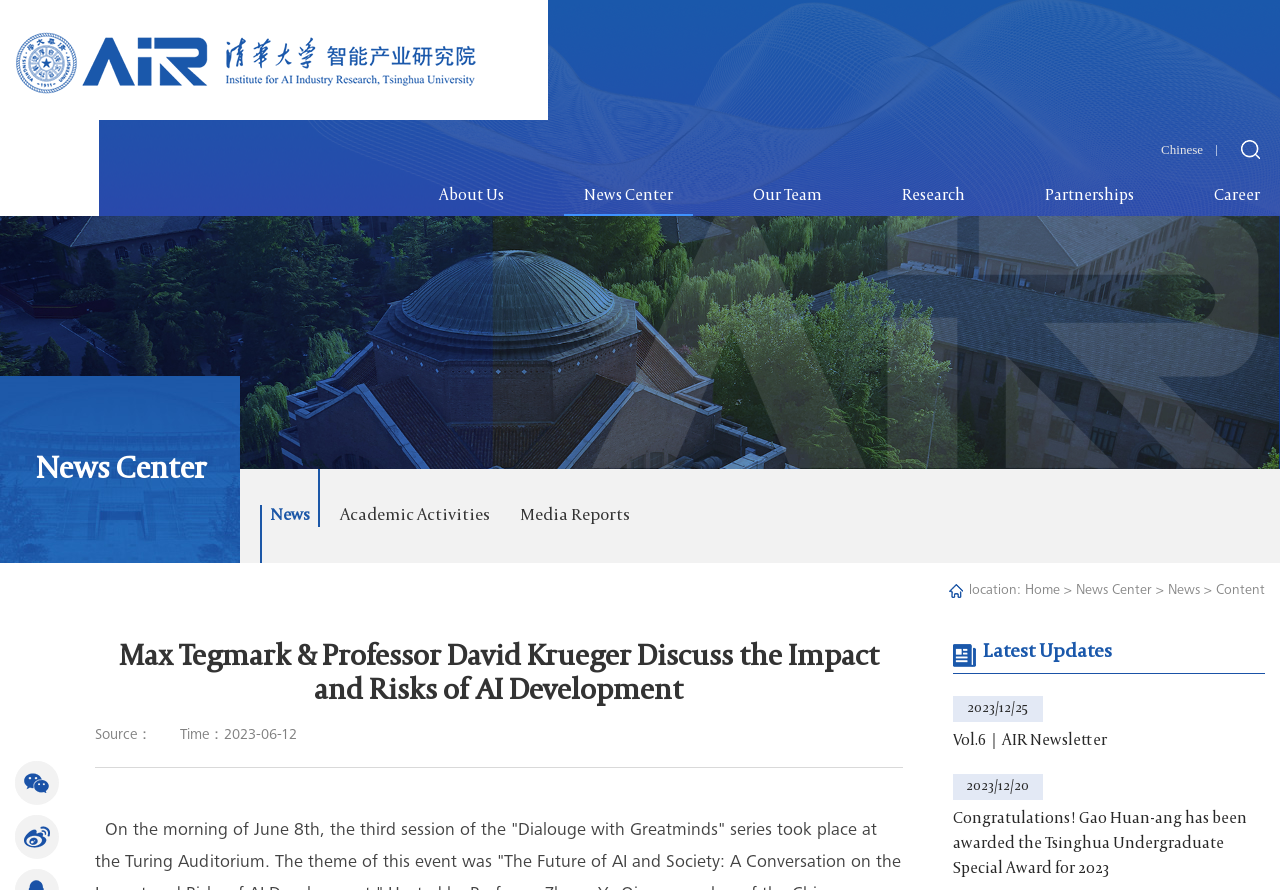Can you specify the bounding box coordinates for the region that should be clicked to fulfill this instruction: "Apply".

None